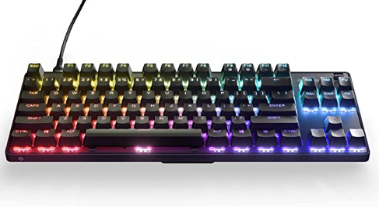What type of switches does the keyboard use?
Please interpret the details in the image and answer the question thoroughly.

According to the caption, the keyboard uses 'mechanical GX switches' which provide a responsive and satisfying typing experience.